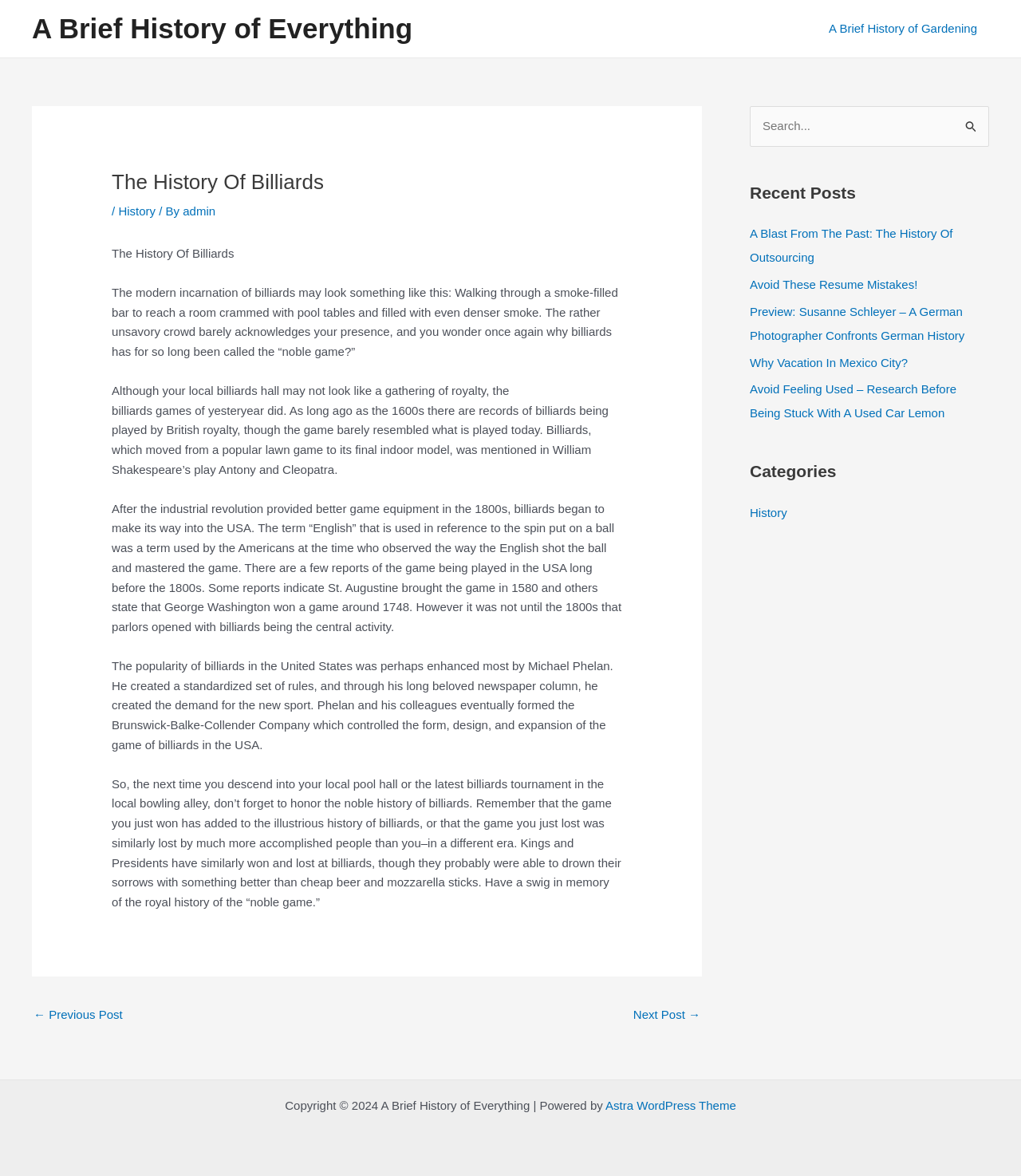Deliver a detailed narrative of the webpage's visual and textual elements.

The webpage is about the history of billiards, with a brief overview of the game's evolution from its origins in the 1600s to its modern form. The page is divided into several sections, including a main article, navigation menus, and complementary sections.

At the top of the page, there is a navigation menu with a link to "A Brief History of Gardening" and a link to the site's main navigation. Below this, there is a main article section that takes up most of the page's content area. The article is divided into several paragraphs, with headings and subheadings that describe the history of billiards.

The article begins with a brief introduction to the modern game of billiards, followed by a description of its origins in the 1600s and its evolution over time. The text mentions that billiards was played by British royalty and was mentioned in William Shakespeare's play Antony and Cleopatra. The article also discusses the game's introduction to the United States in the 1800s and its popularization by Michael Phelan.

To the right of the main article, there are three complementary sections. The first section contains a search bar with a button and an image. The second section is a list of recent posts, with links to articles on various topics such as outsourcing, resume mistakes, and vacationing in Mexico City. The third section is a list of categories, with a single link to the "History" category.

At the bottom of the page, there is a navigation menu with links to previous and next posts. Below this, there is a content information section with a copyright notice and a link to the Astra WordPress theme.

Overall, the webpage is well-organized and easy to navigate, with a clear focus on the history of billiards. The use of headings, subheadings, and complementary sections helps to break up the content and make it more readable.